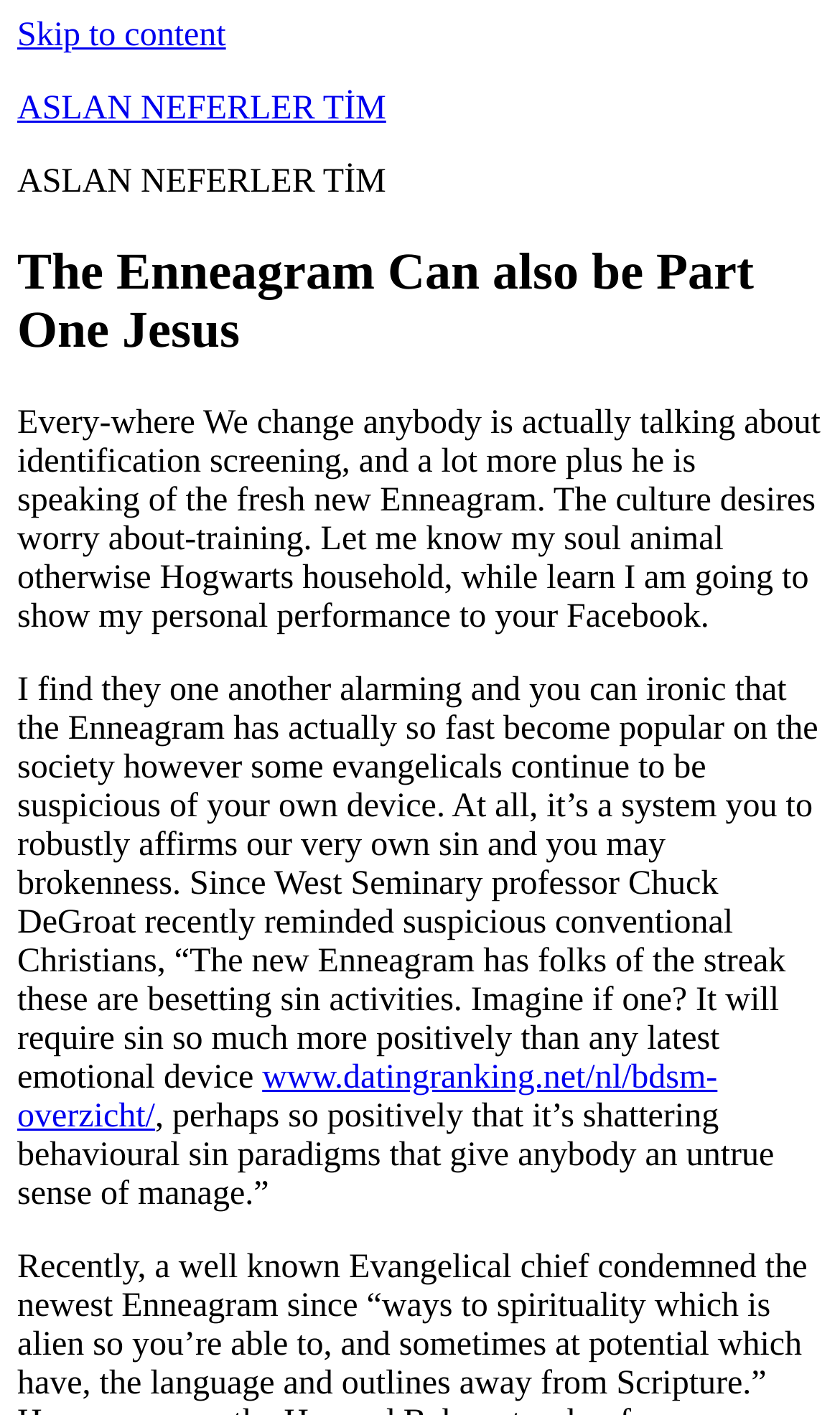Please identify the primary heading of the webpage and give its text content.

The Enneagram Can also be Part One Jesus